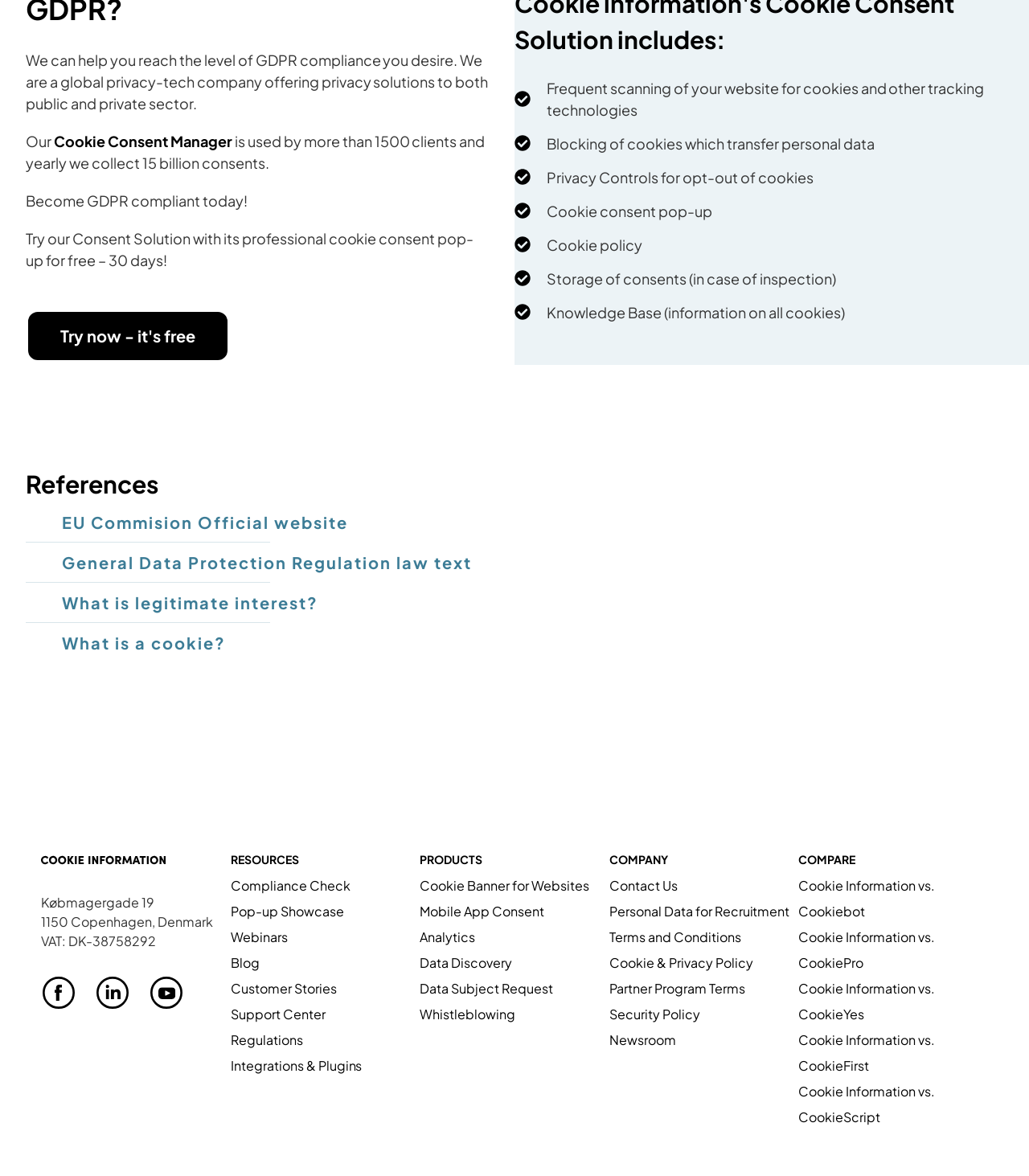Please answer the following question as detailed as possible based on the image: 
How many clients use the Cookie Consent Manager?

I found this information in the introductory paragraph of the webpage, where it is stated that the Cookie Consent Manager is used by more than 1500 clients.